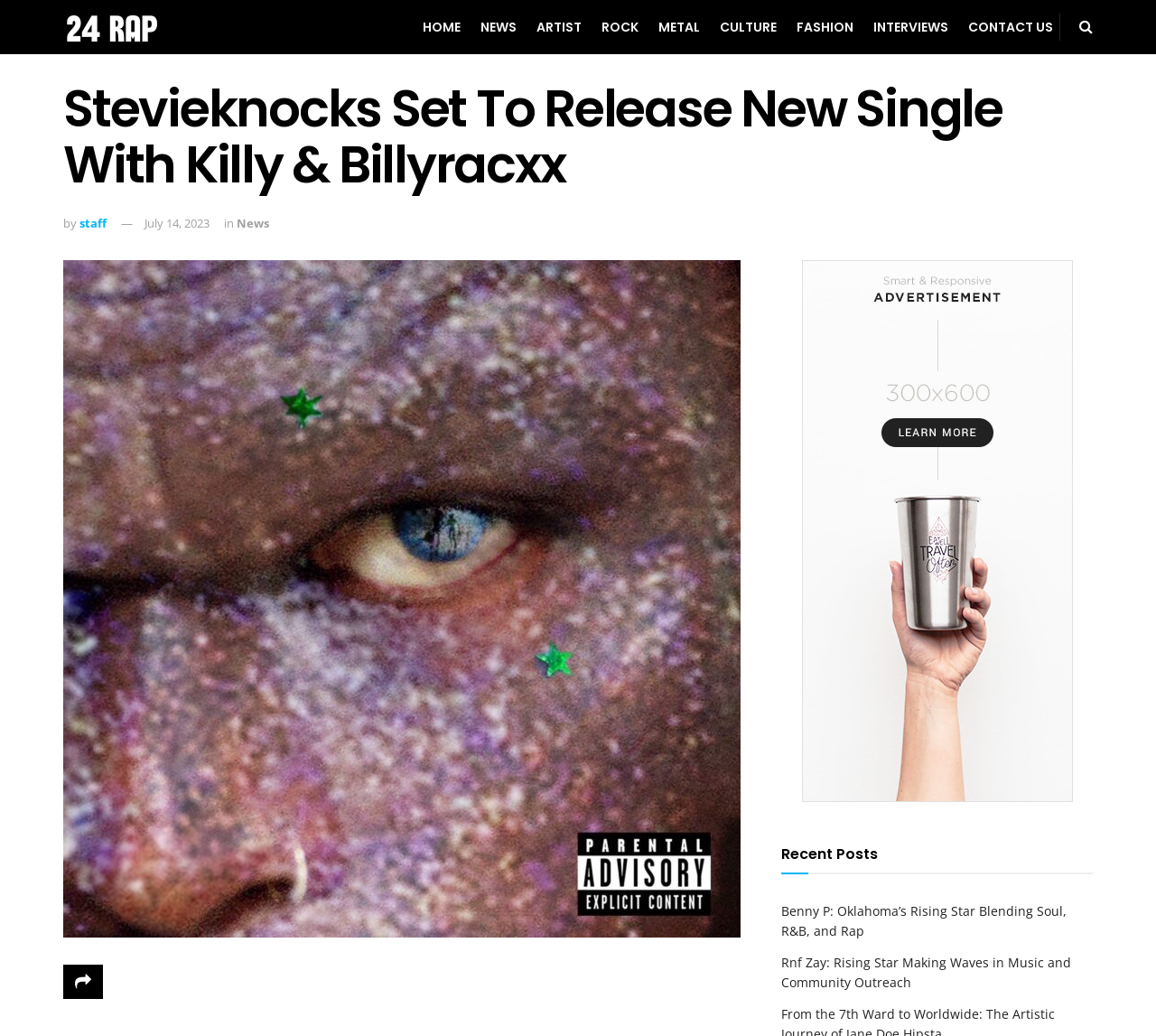Find the bounding box coordinates of the element to click in order to complete this instruction: "go to home page". The bounding box coordinates must be four float numbers between 0 and 1, denoted as [left, top, right, bottom].

[0.366, 0.0, 0.398, 0.052]